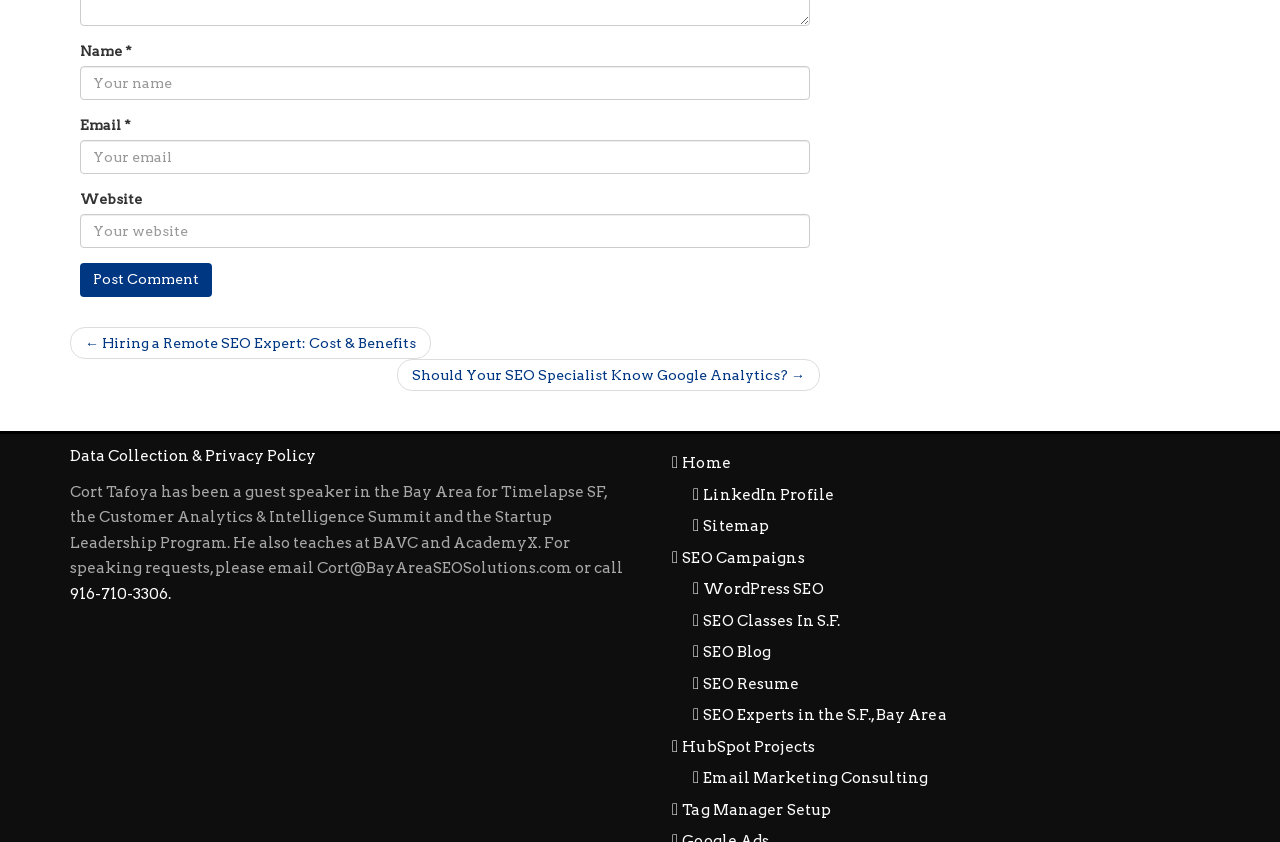Please identify the bounding box coordinates of the element I need to click to follow this instruction: "View About page".

None